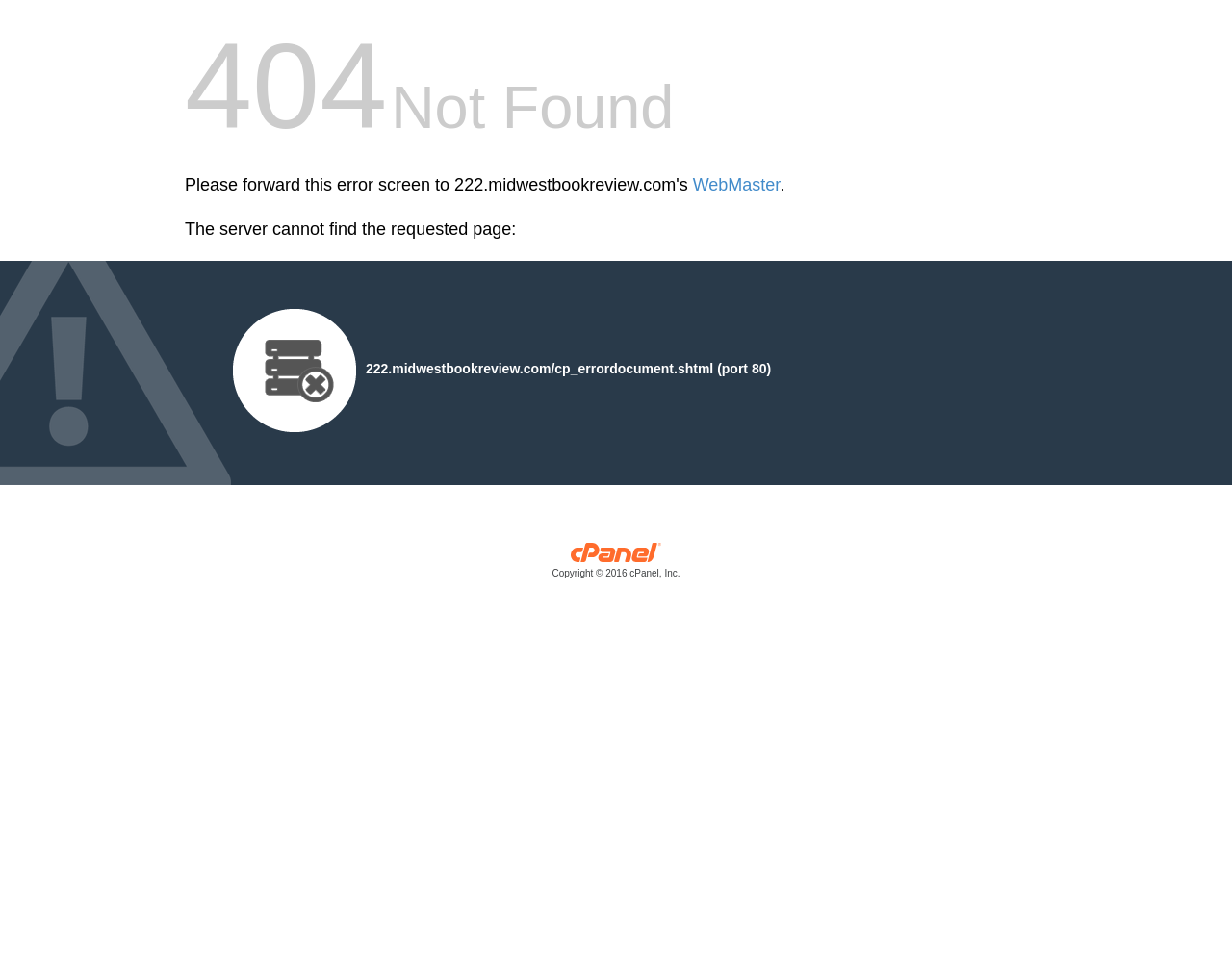Refer to the image and provide an in-depth answer to the question:
What is the error message displayed?

The error message is displayed in a static text element with coordinates [0.15, 0.225, 0.419, 0.245], indicating that the server is unable to find the requested page.